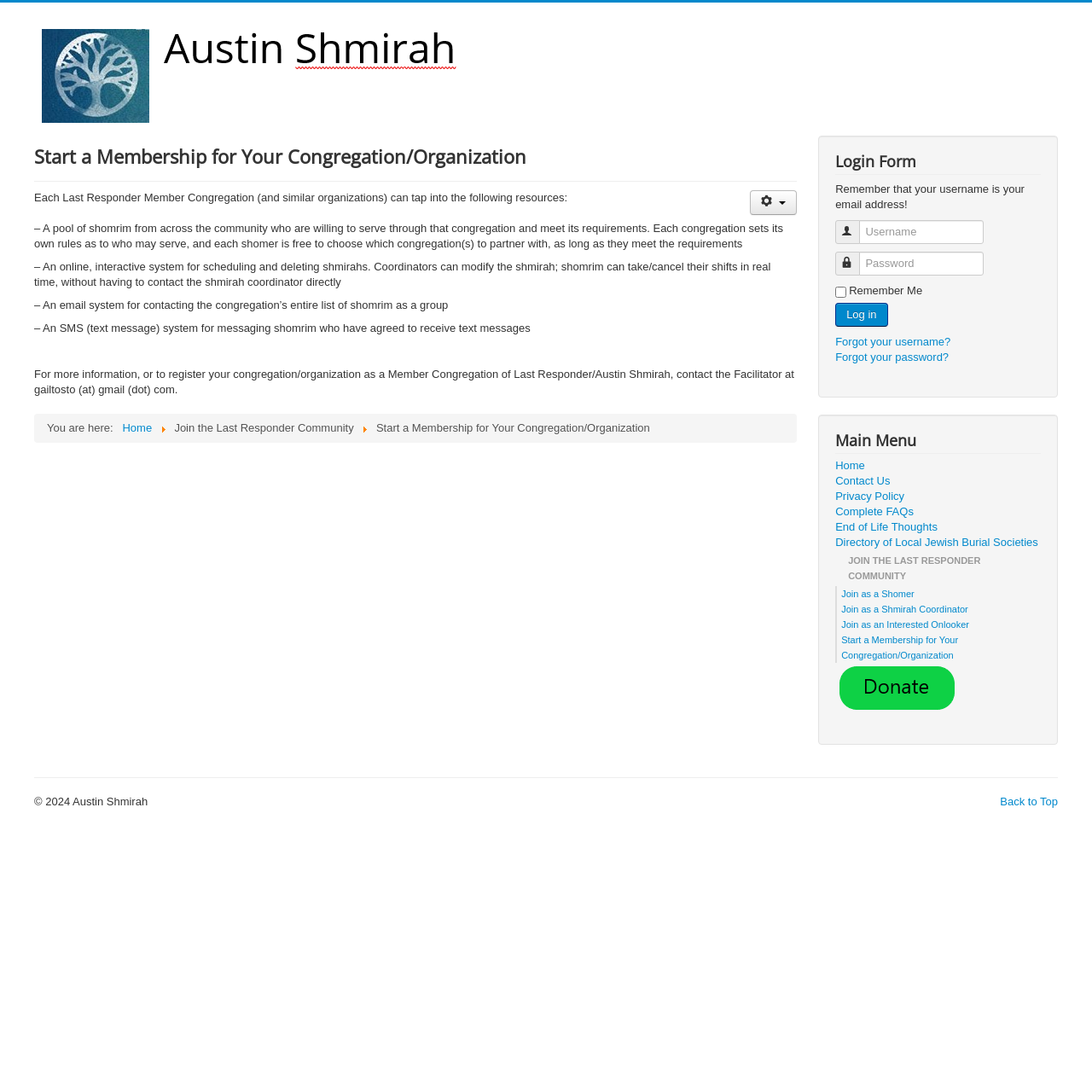What types of membership are available?
Respond to the question with a single word or phrase according to the image.

Shomer, Shmirah Coordinator, Interested Onlooker